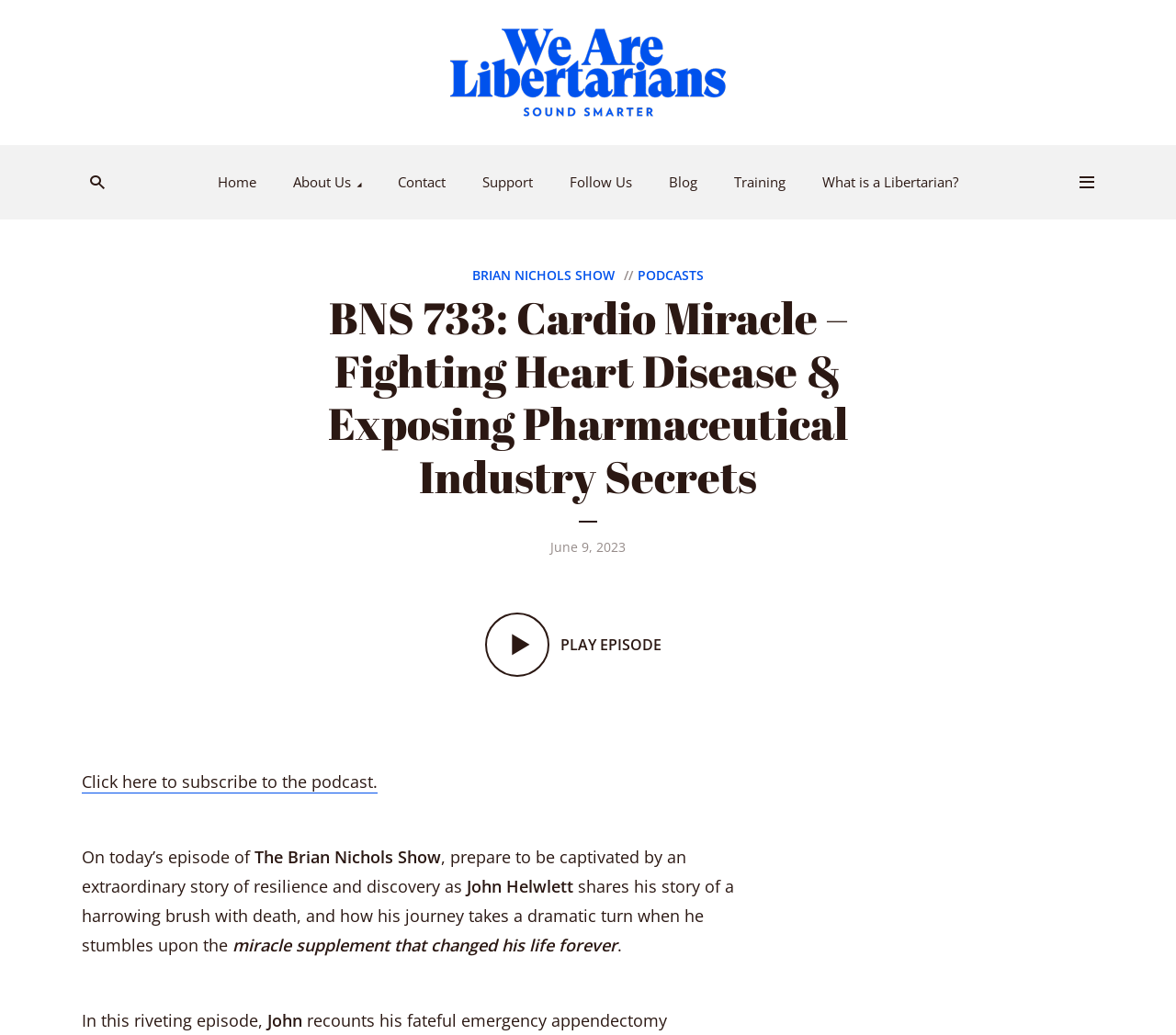Locate the bounding box coordinates of the area that needs to be clicked to fulfill the following instruction: "Click on the 'Support' link". The coordinates should be in the format of four float numbers between 0 and 1, namely [left, top, right, bottom].

[0.41, 0.154, 0.453, 0.198]